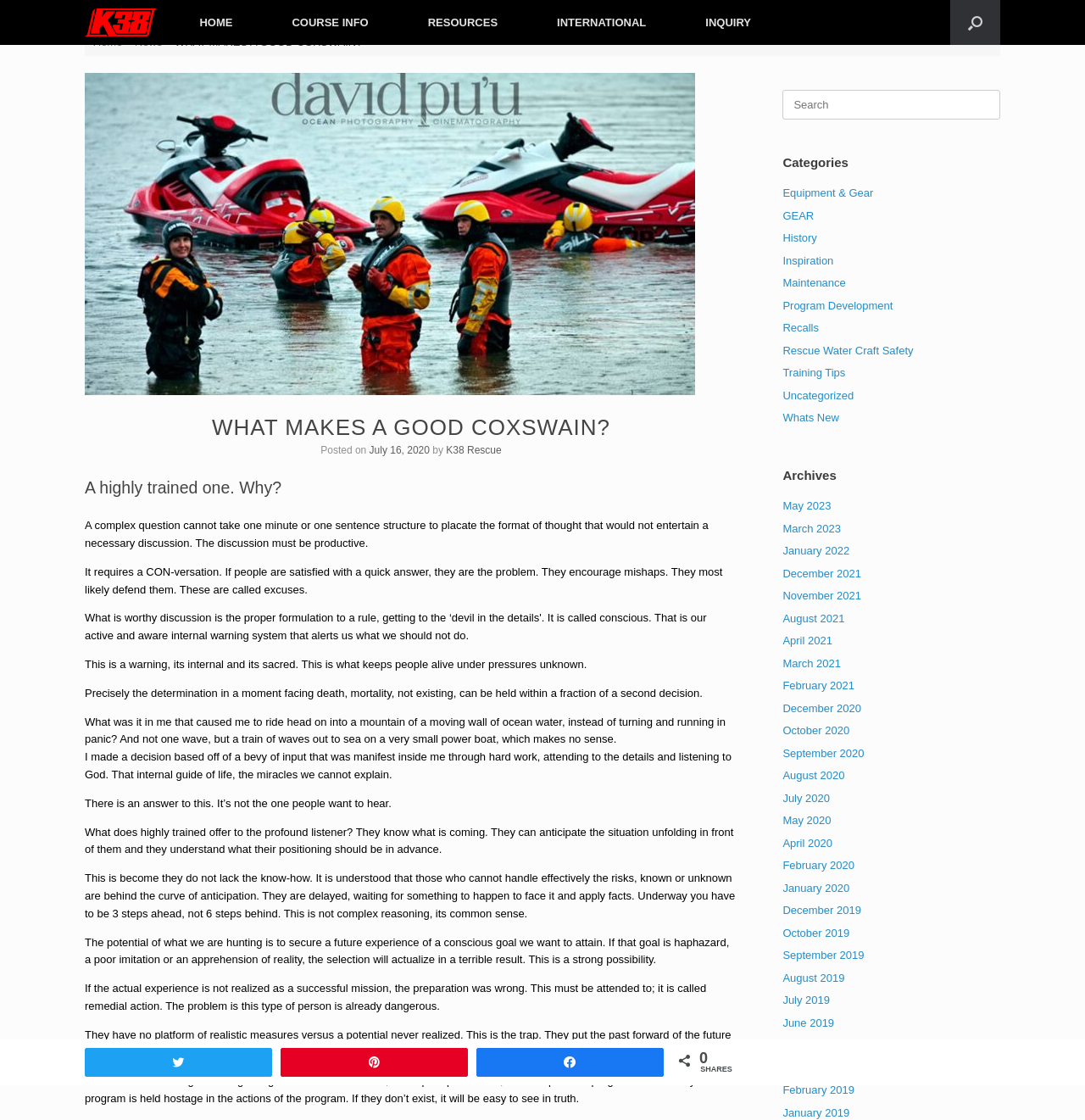Provide a comprehensive caption for the webpage.

This webpage is about K38 Rescue Water Craft Services, with a focus on the qualities of a good coxswain. At the top of the page, there is a logo of K38 Rescue Water Craft Services, followed by a navigation menu with links to "HOME", "COURSE INFO", "RESOURCES", "INTERNATIONAL", and "INQUIRY". On the right side of the navigation menu, there is a search bar with a prompt to "Open the search".

Below the navigation menu, there is a heading "WHAT MAKES A GOOD COXSWAIN?" followed by a subheading "A highly trained one. Why?" and a series of paragraphs discussing the importance of effective training and accountability in being a good coxswain. The text is divided into several sections, each with its own heading, and discusses topics such as the need for a conversation, the importance of hard work and attention to detail, and the role of internal guidance in making decisions.

On the right side of the page, there is a sidebar with several sections. The first section is a search bar with a prompt to "Search for:". Below the search bar, there is a list of categories, including "Equipment & Gear", "GEAR", "History", "Inspiration", and others. Further down, there is a section titled "Archives" with links to monthly archives dating back to 2019.

At the bottom of the page, there are social media links to Twitter and Pinterest.